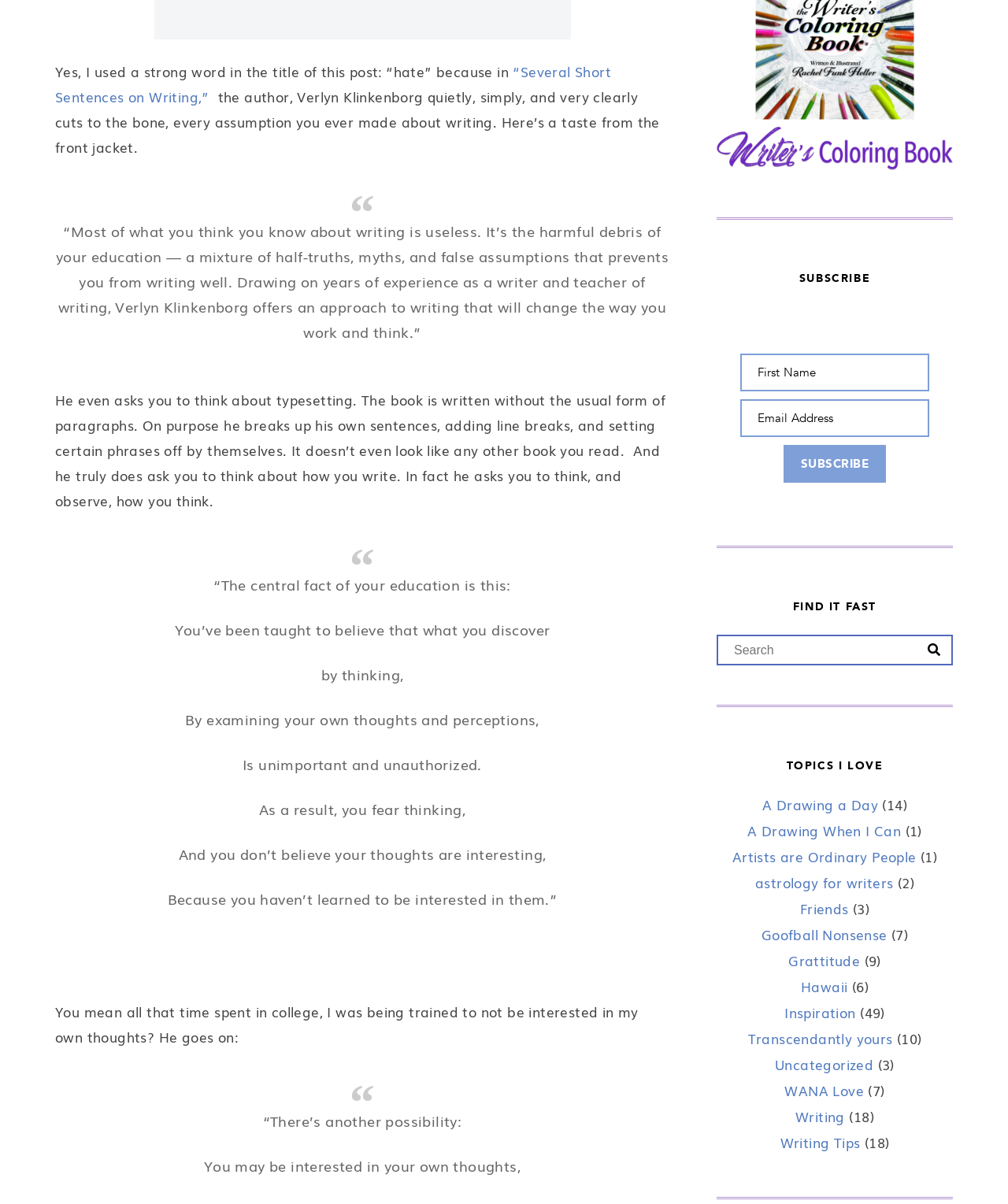Please find the bounding box coordinates of the section that needs to be clicked to achieve this instruction: "Explore the topic 'Writing'".

[0.789, 0.919, 0.838, 0.936]